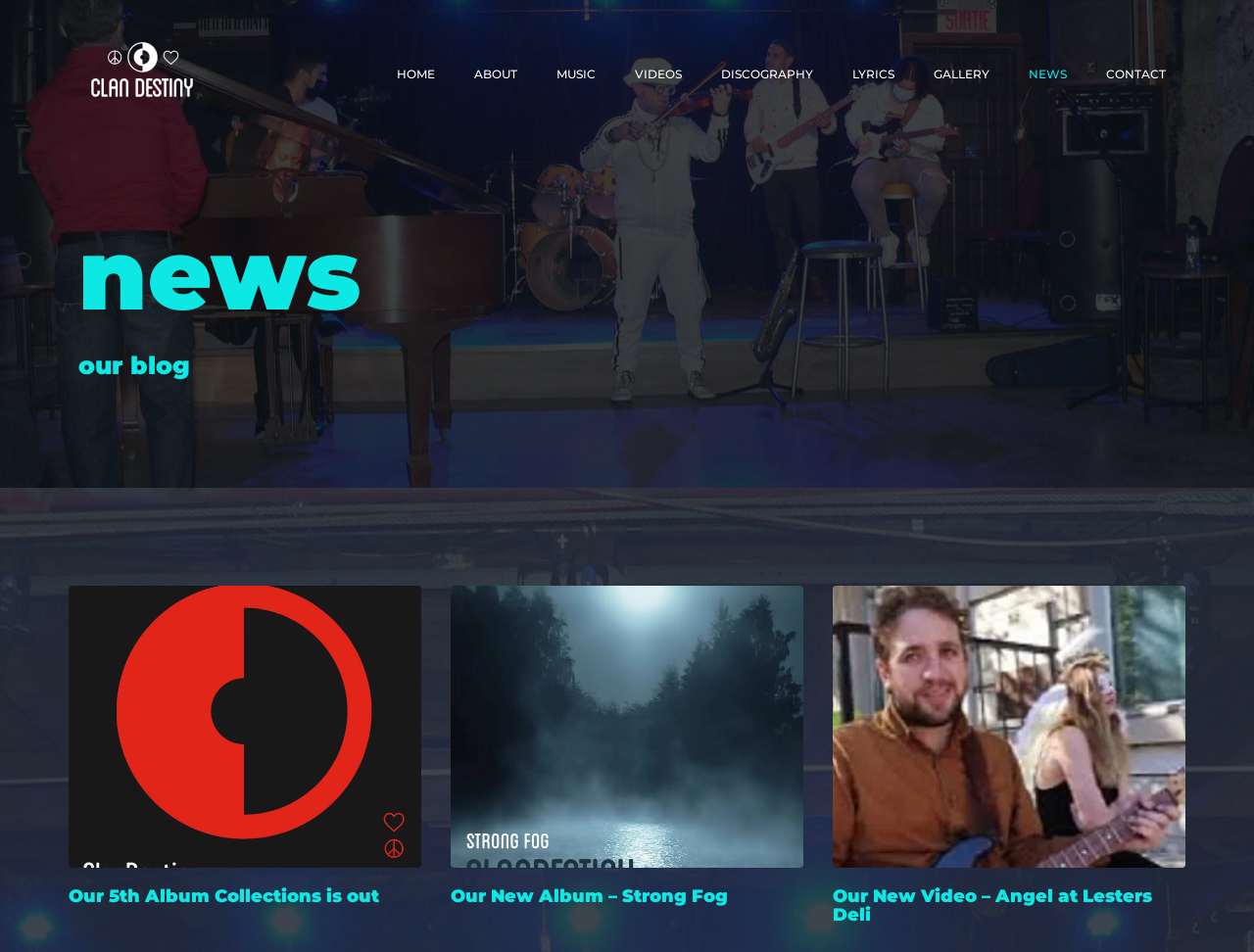Using the provided element description: "Music", determine the bounding box coordinates of the corresponding UI element in the screenshot.

[0.428, 0.022, 0.491, 0.135]